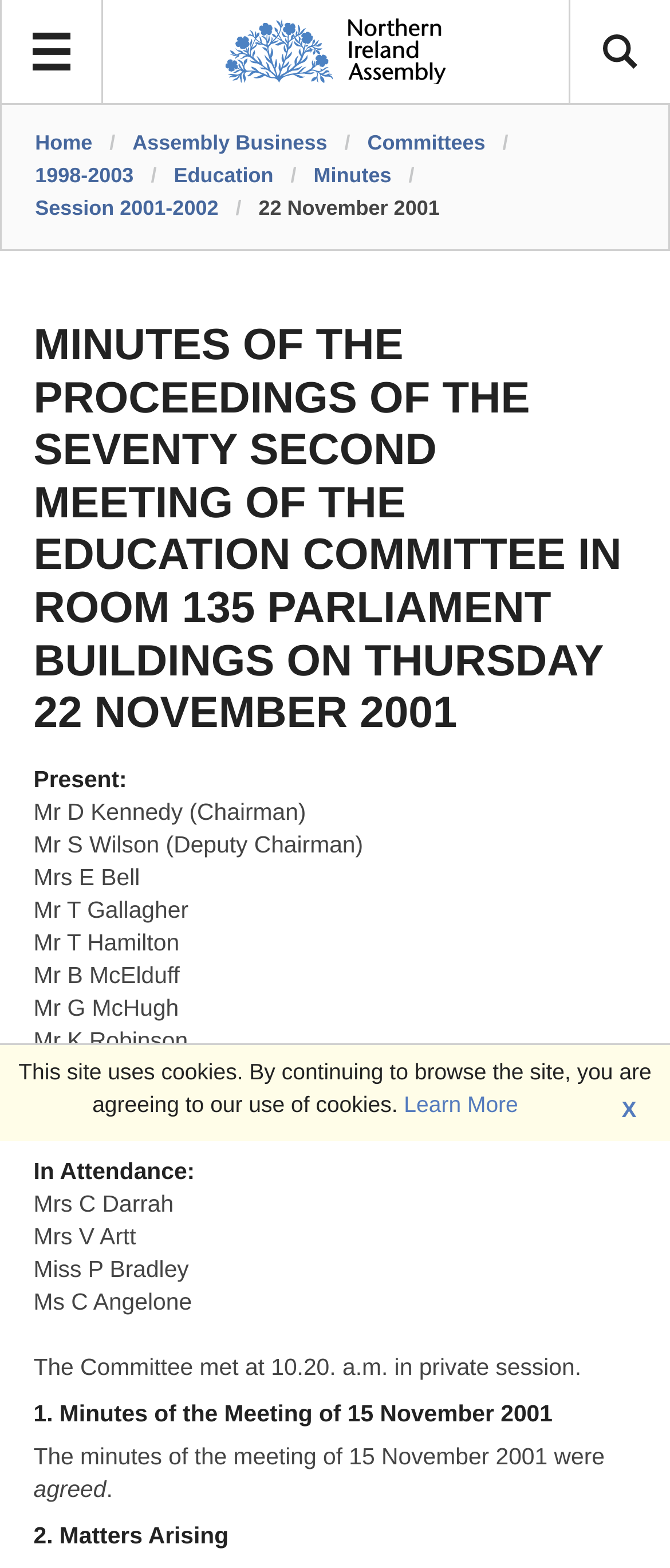Use a single word or phrase to respond to the question:
Is the 'Learn More' link above the 'X' link?

Yes